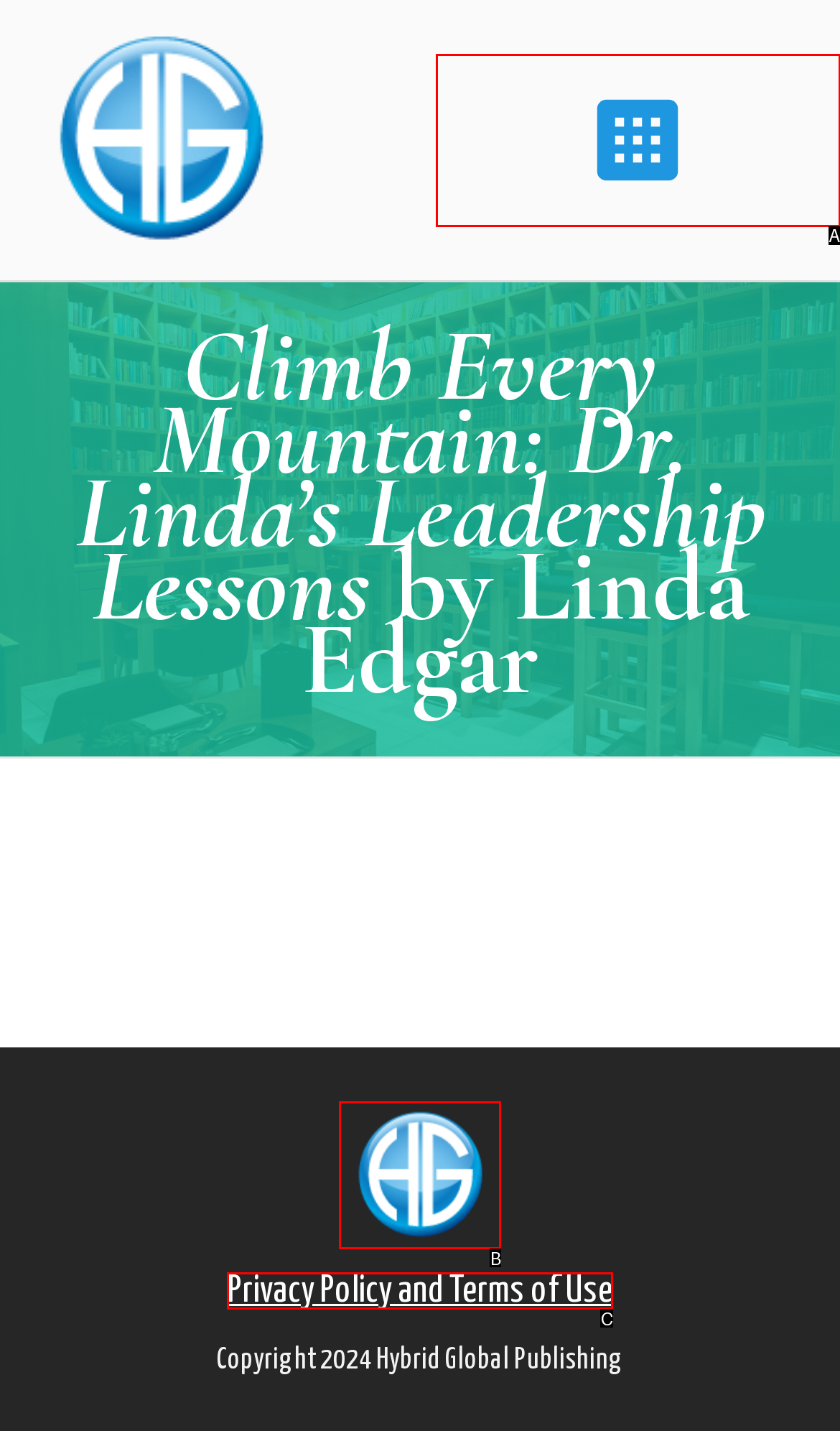Tell me which one HTML element best matches the description: title="hybridglobal-dotlogo-transparent" Answer with the option's letter from the given choices directly.

B